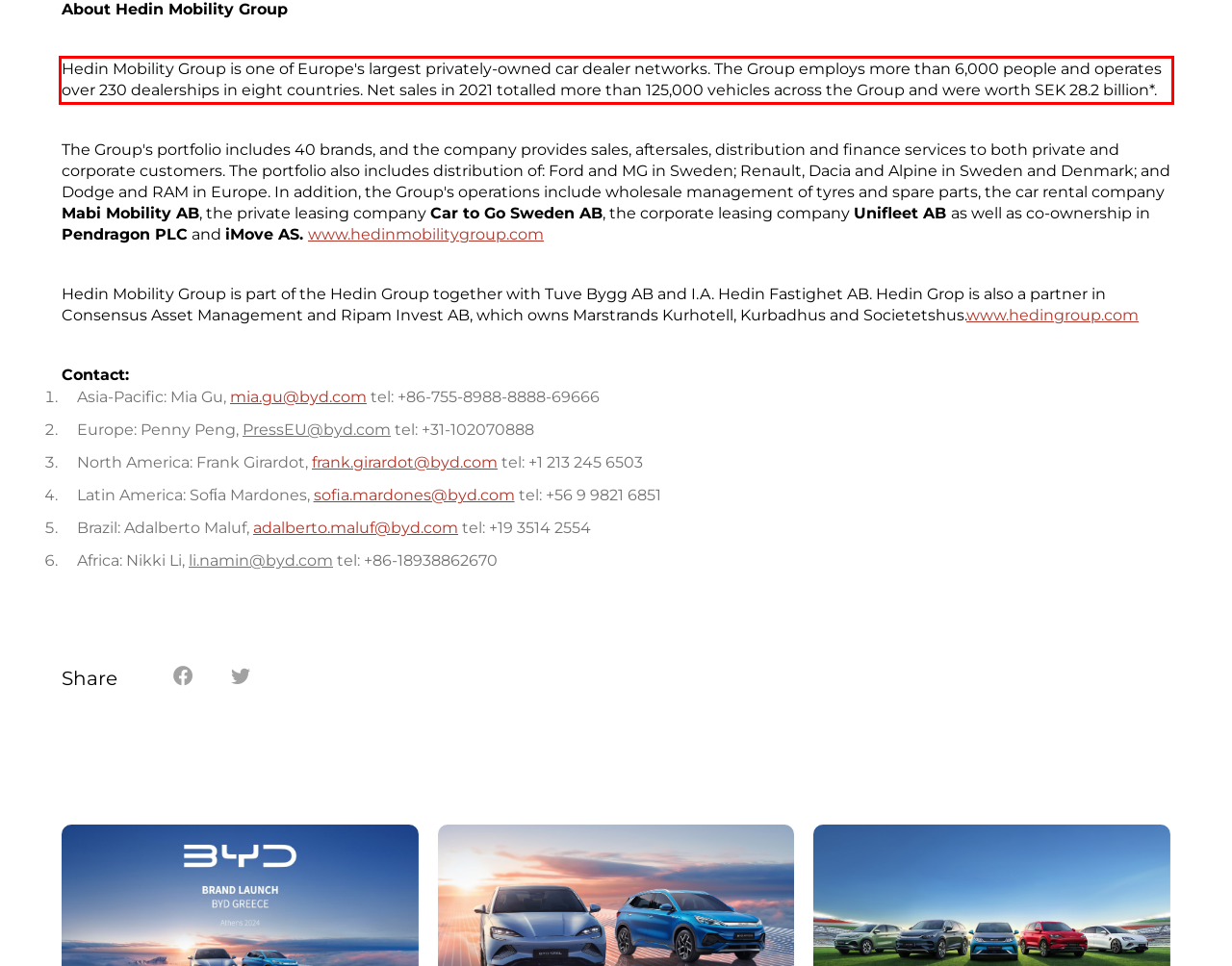From the given screenshot of a webpage, identify the red bounding box and extract the text content within it.

Hedin Mobility Group is one of Europe's largest privately-owned car dealer networks. The Group employs more than 6,000 people and operates over 230 dealerships in eight countries. Net sales in 2021 totalled more than 125,000 vehicles across the Group and were worth SEK 28.2 billion*.